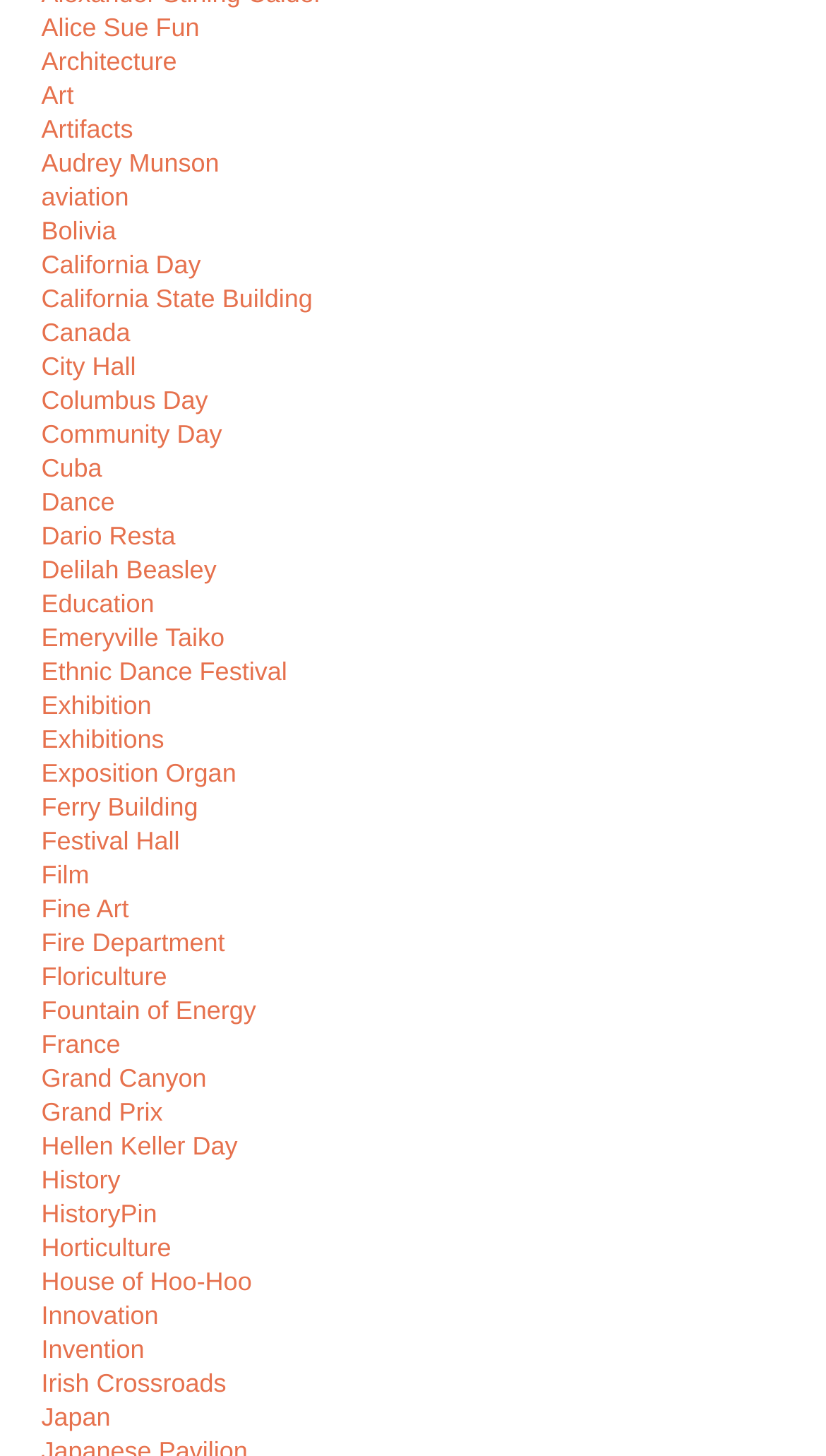Please provide a short answer using a single word or phrase for the question:
How many links are on this webpage?

43